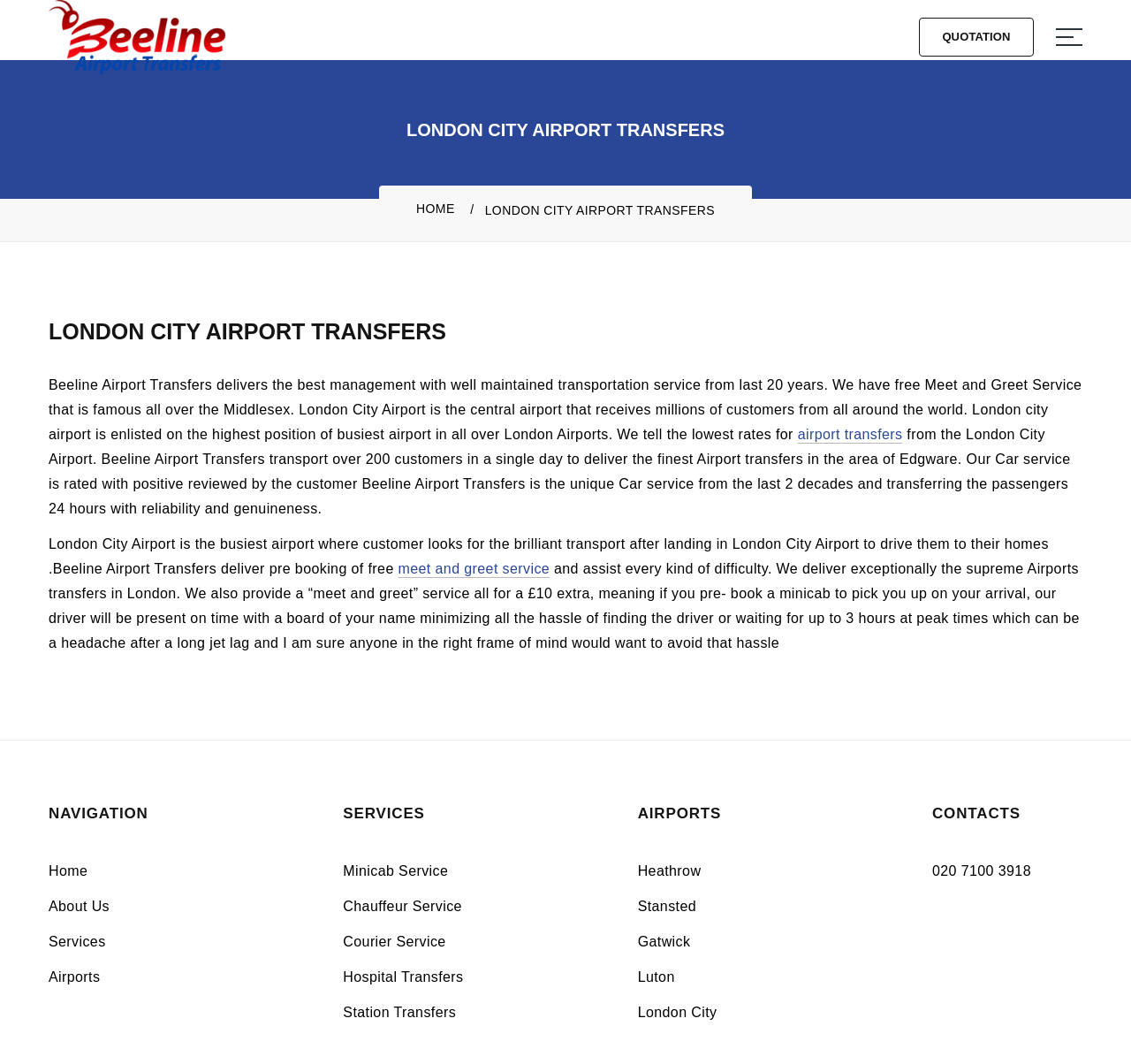How many airports are listed? Refer to the image and provide a one-word or short phrase answer.

5